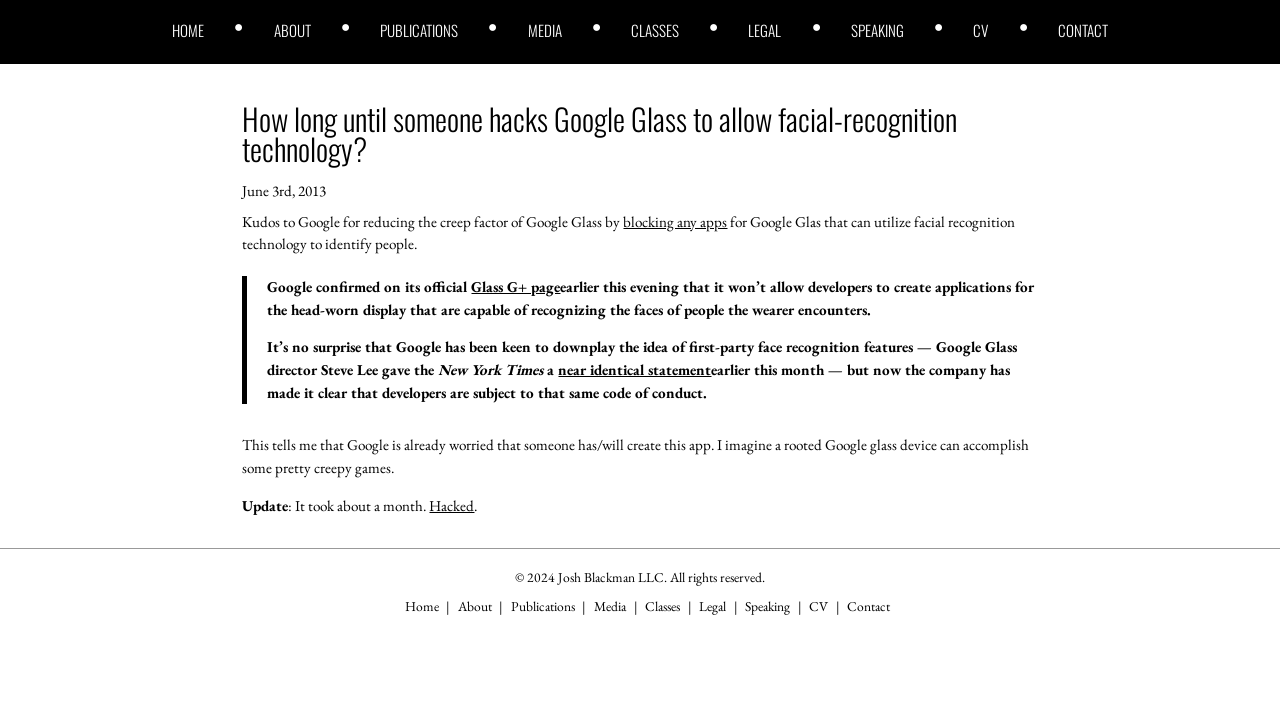Could you locate the bounding box coordinates for the section that should be clicked to accomplish this task: "contact Josh Blackman".

[0.826, 0.033, 0.865, 0.054]